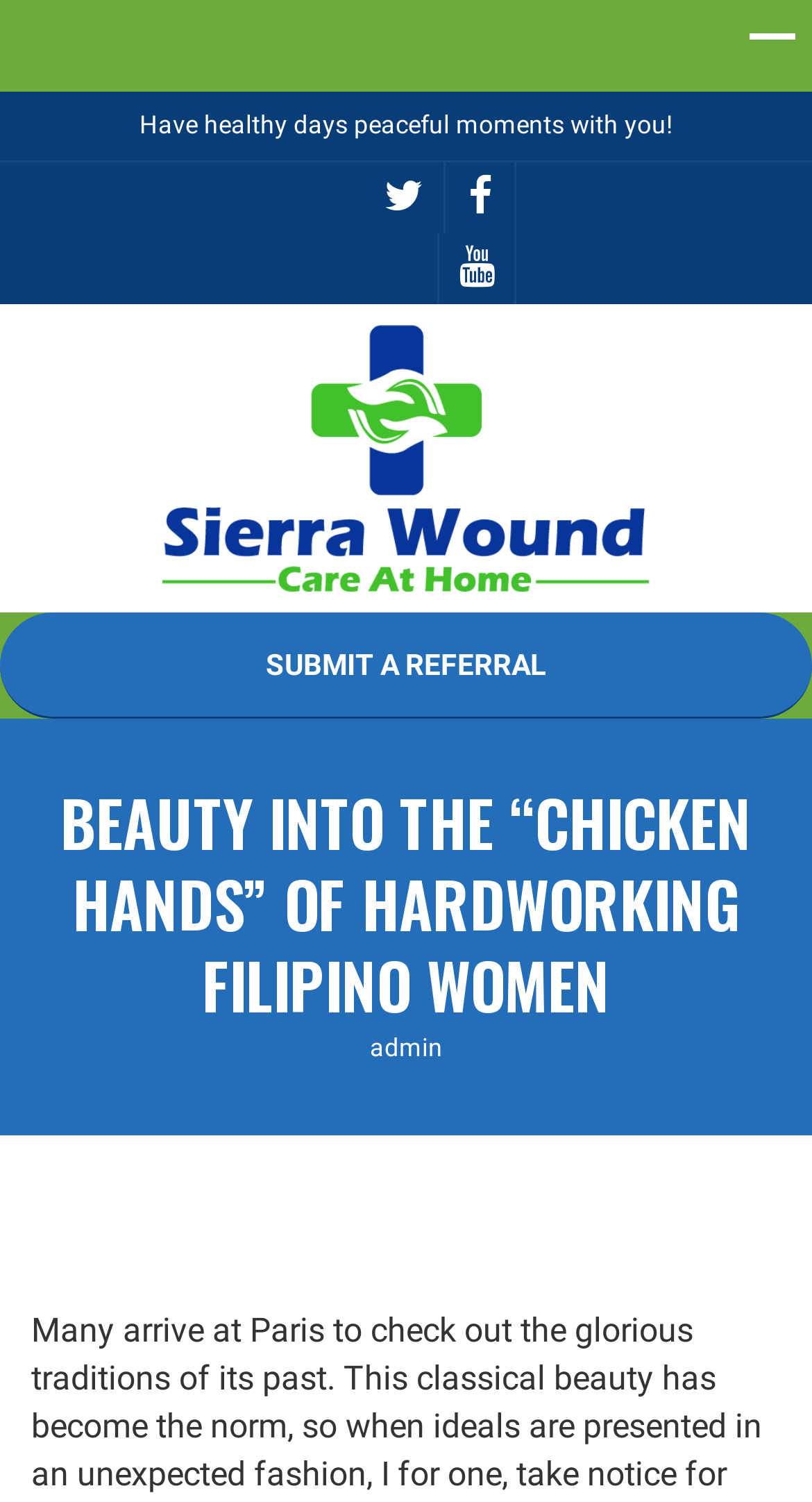How many social media links are there?
From the image, provide a succinct answer in one word or a short phrase.

3